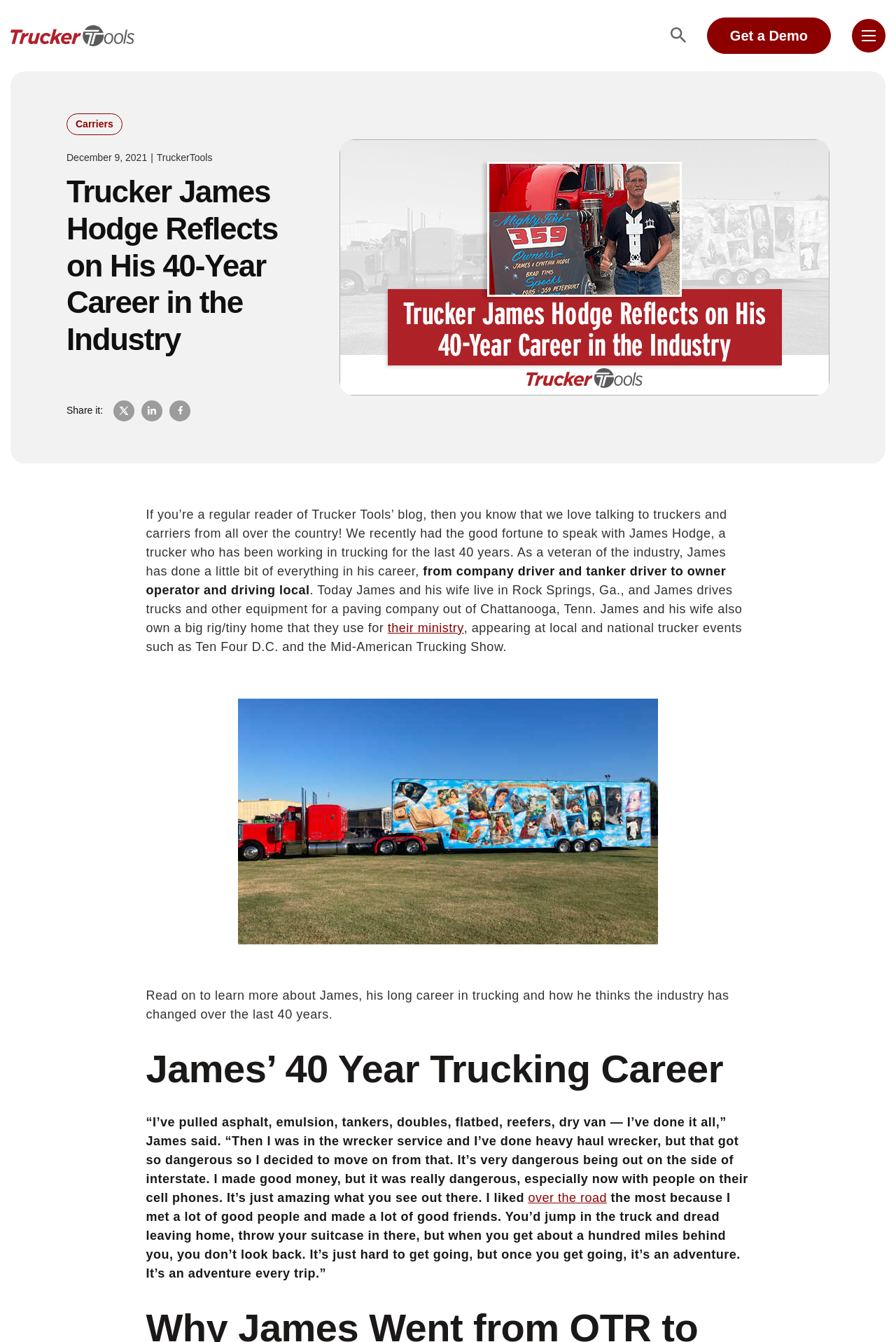Identify the bounding box coordinates of the HTML element based on this description: "All Alcohol".

None